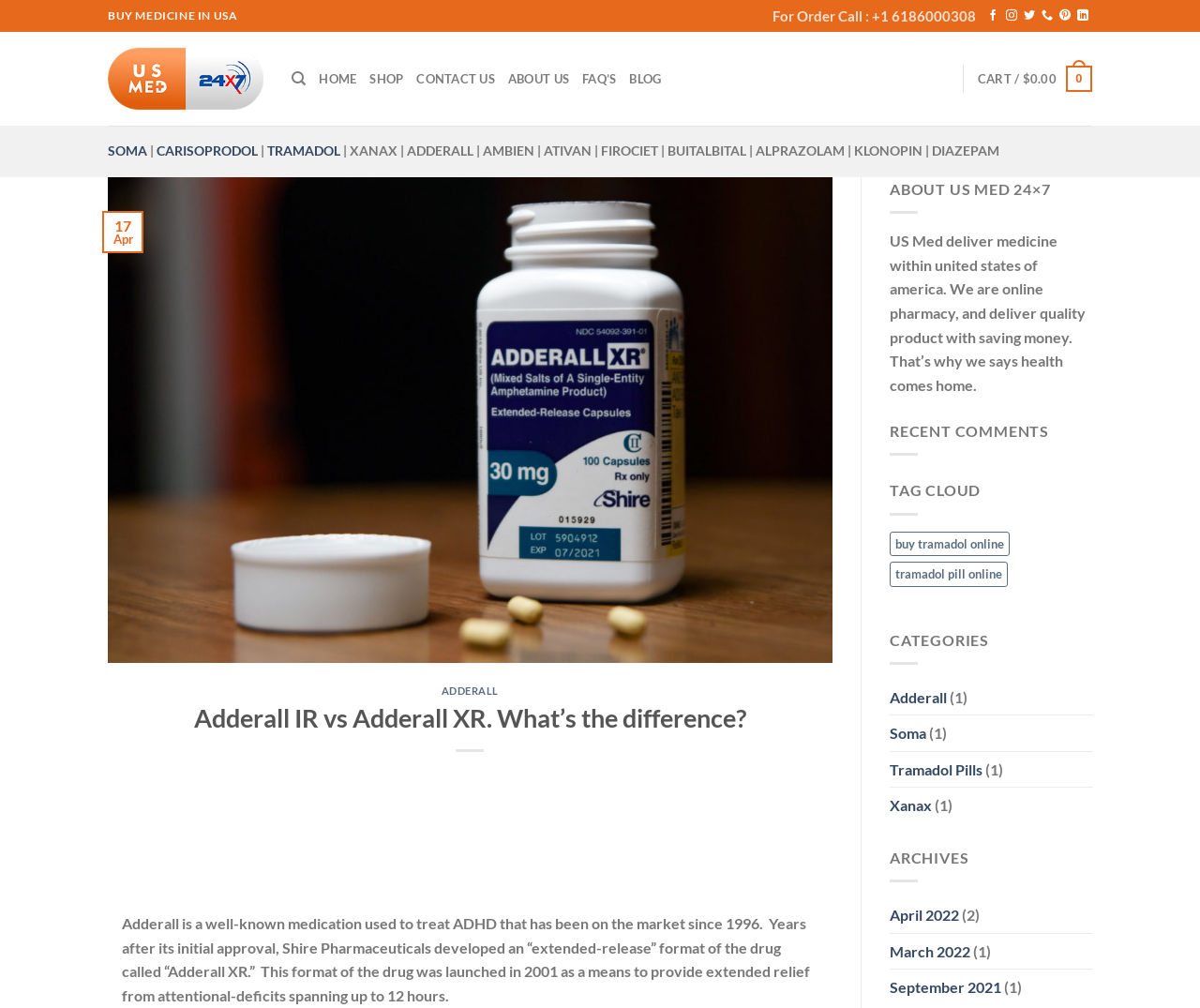Please provide a brief answer to the following inquiry using a single word or phrase:
What is the phone number to order medicine?

+1 6186000308